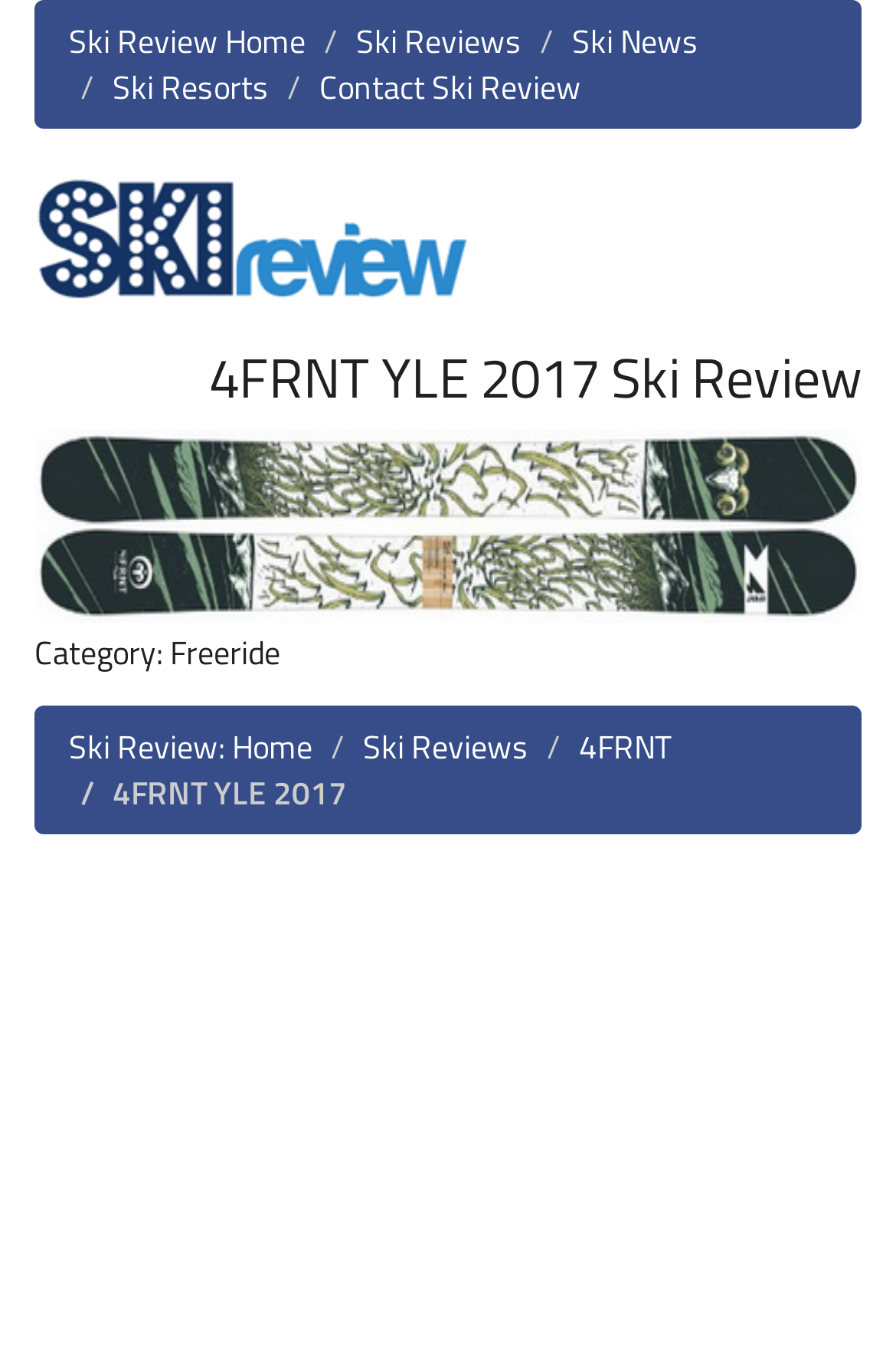Using details from the image, please answer the following question comprehensively:
What is the purpose of the 'Contact Ski Review' link?

I inferred the purpose of the link by its label 'Contact Ski Review', which suggests that it allows users to get in touch with the website or its administrators.